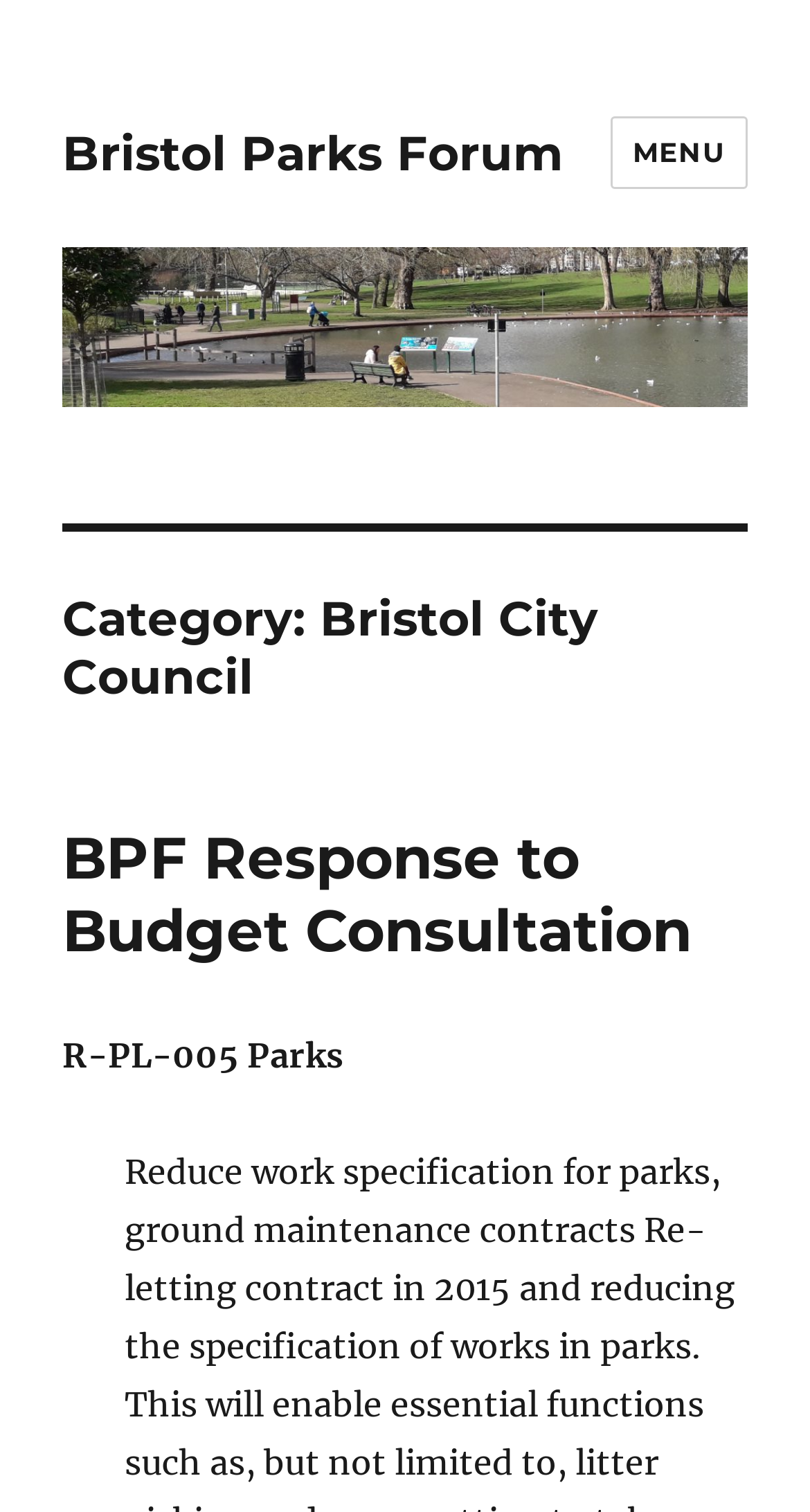What is the name of the forum?
Please provide a single word or phrase as your answer based on the image.

Bristol Parks Forum